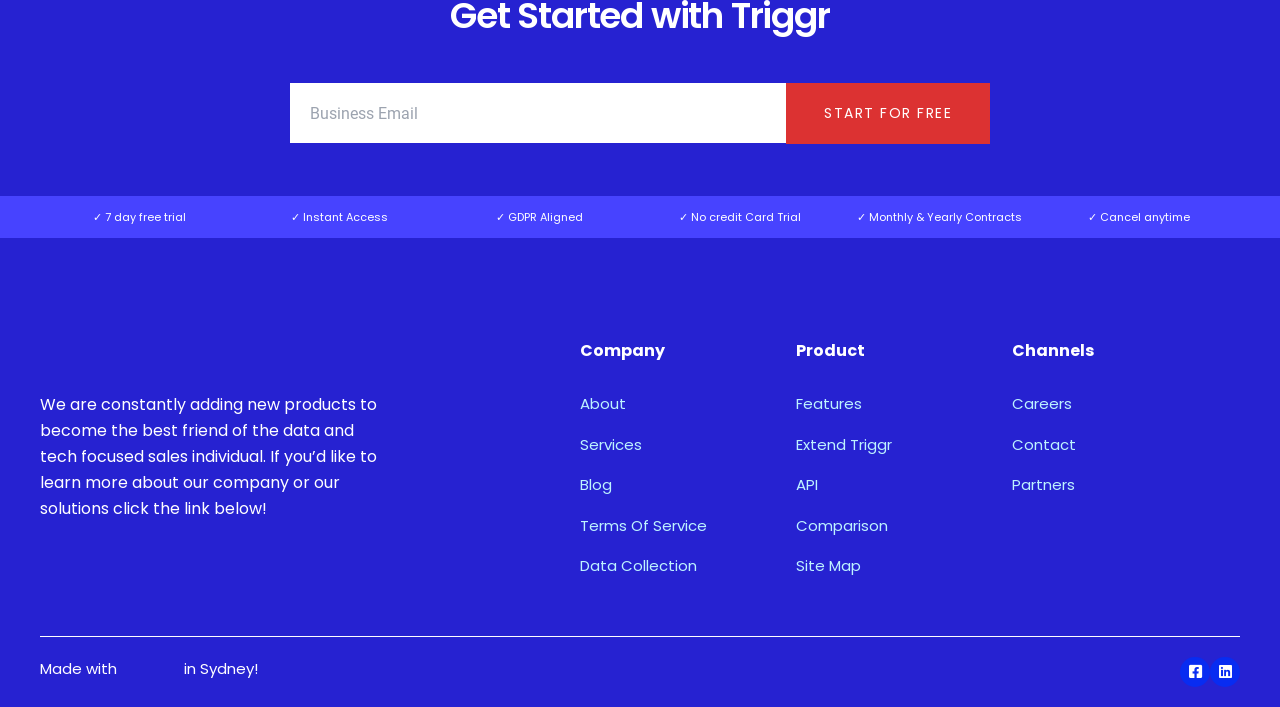Please locate the bounding box coordinates of the element that should be clicked to complete the given instruction: "Click START FOR FREE".

[0.614, 0.118, 0.773, 0.203]